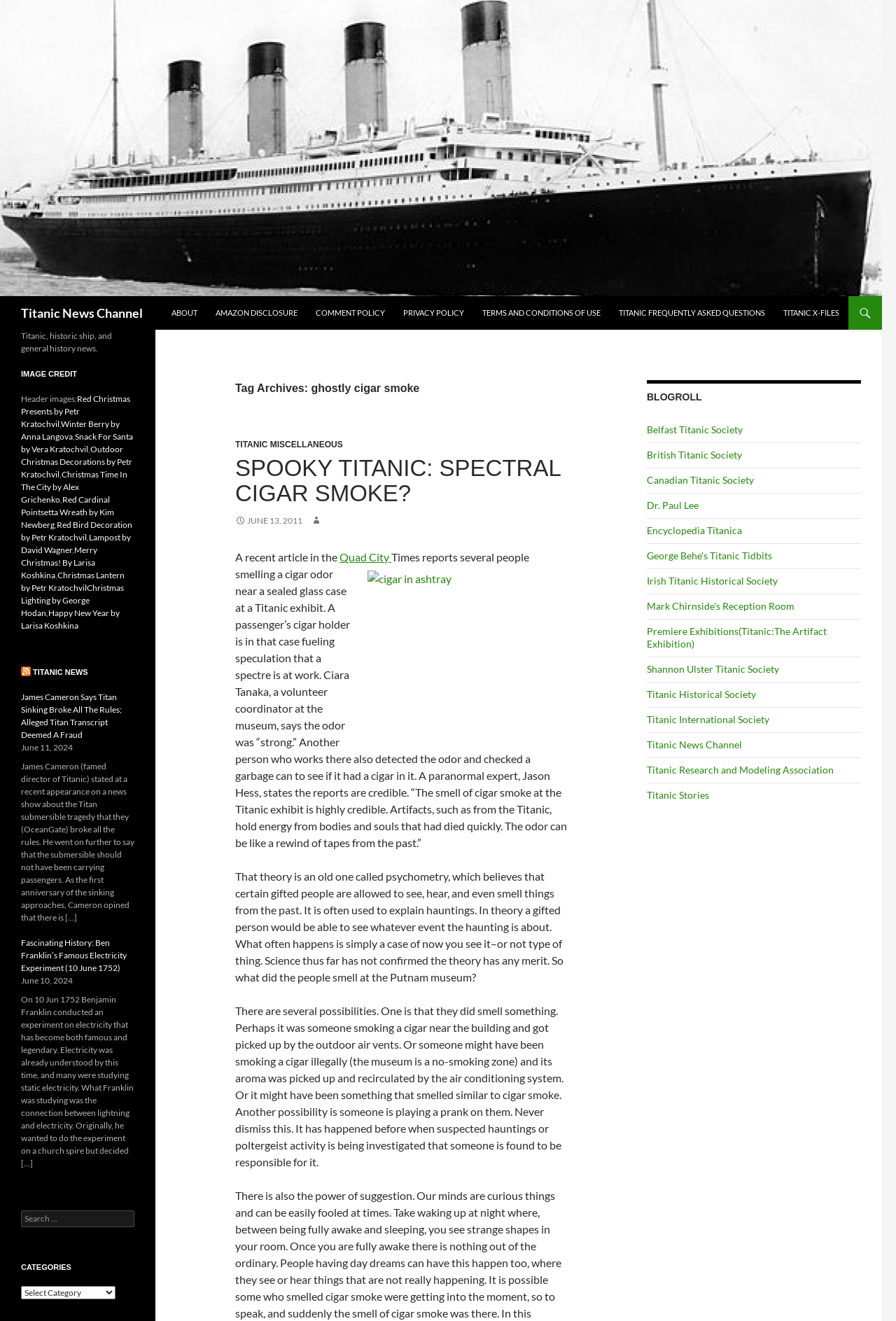Determine the bounding box coordinates of the region I should click to achieve the following instruction: "Read about SPOOKY TITANIC: SPECTRAL CIGAR SMOKE?". Ensure the bounding box coordinates are four float numbers between 0 and 1, i.e., [left, top, right, bottom].

[0.262, 0.345, 0.633, 0.383]